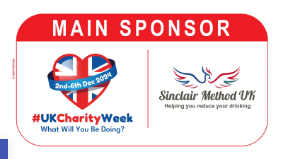Break down the image and provide a full description, noting any significant aspects.

The image prominently features the title "MAIN SPONSOR" at the top, bold and centered against a red background. Below this, a heart-shaped design adorned with the Union Jack flag signifies the event's connection to British charity efforts. Accompanied by the hashtag "#UKCharityWeek," it highlights the event's dates from December 2nd to 6th, 2024, inviting participation and engagement. To the right, the logo for "Sinclair Method UK" includes a stylized design of a bird, symbolizing hope and support, alongside the tagline "Helping you reduce your drinking." This image conveys a message of partnership in promoting charitable activities while emphasizing the importance of supportive community initiatives.